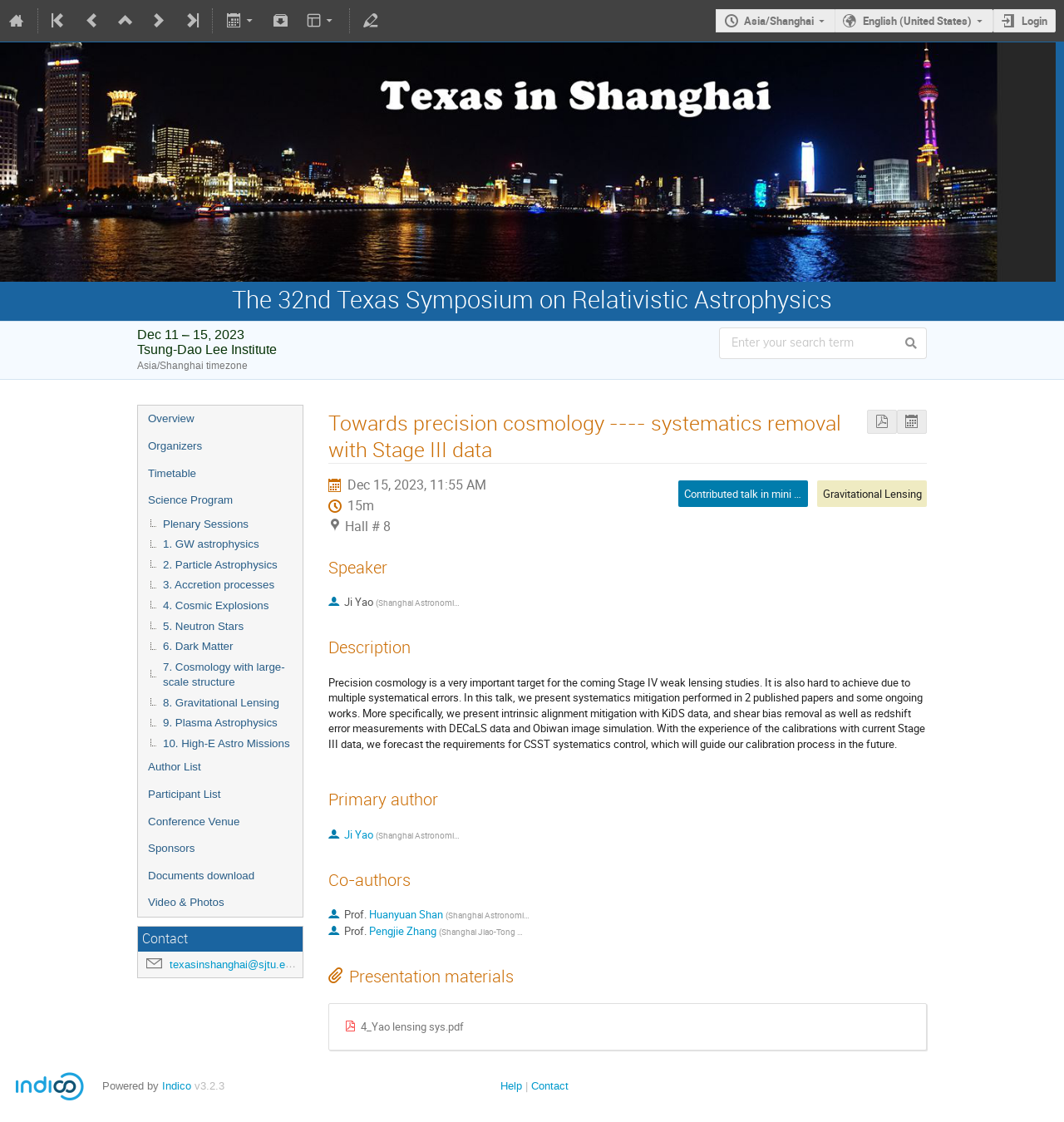Please find the bounding box coordinates for the clickable element needed to perform this instruction: "Sign up now".

None